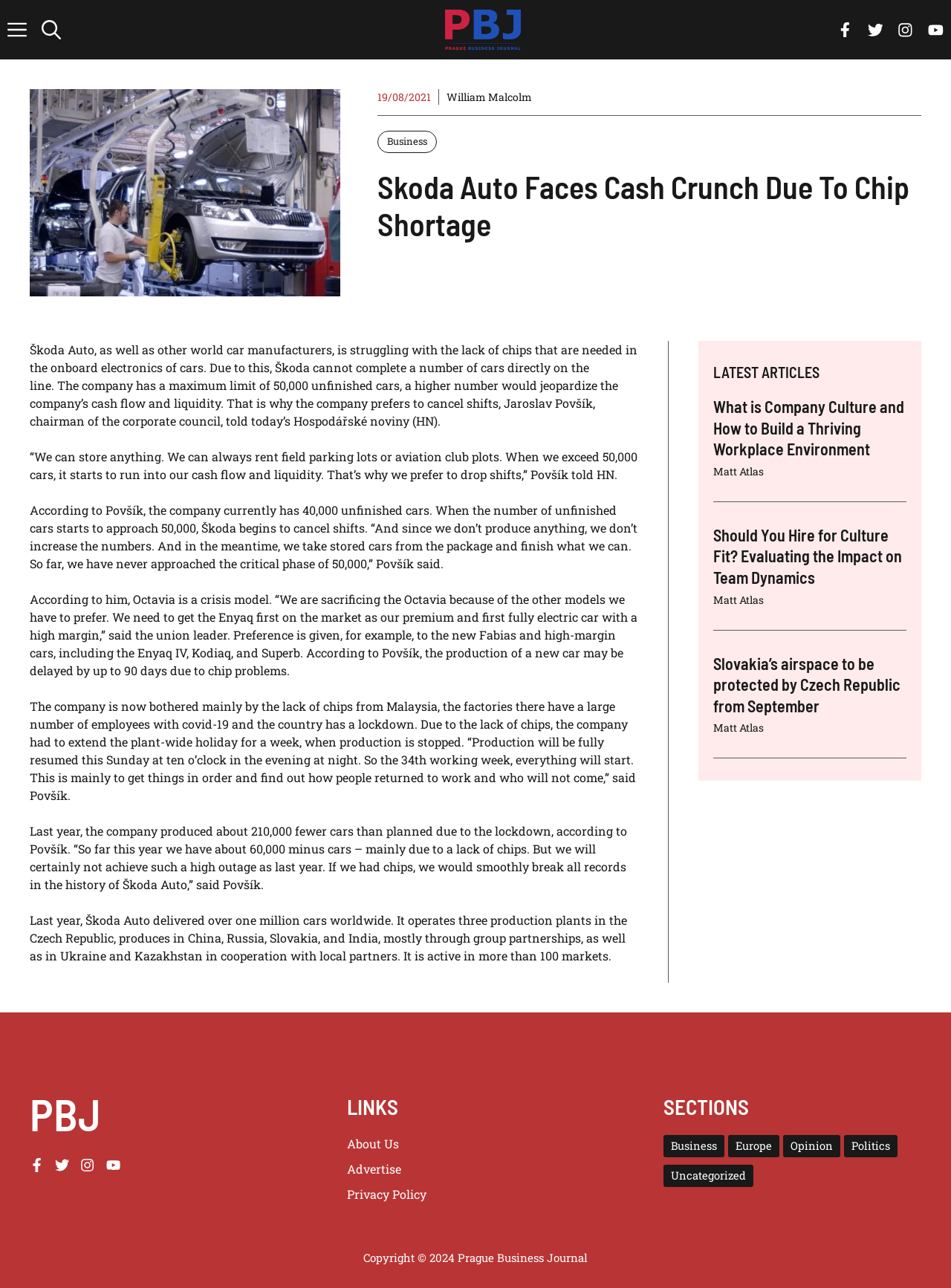Where are the factories with a large number of employees with covid-19? Using the information from the screenshot, answer with a single word or phrase.

Malaysia